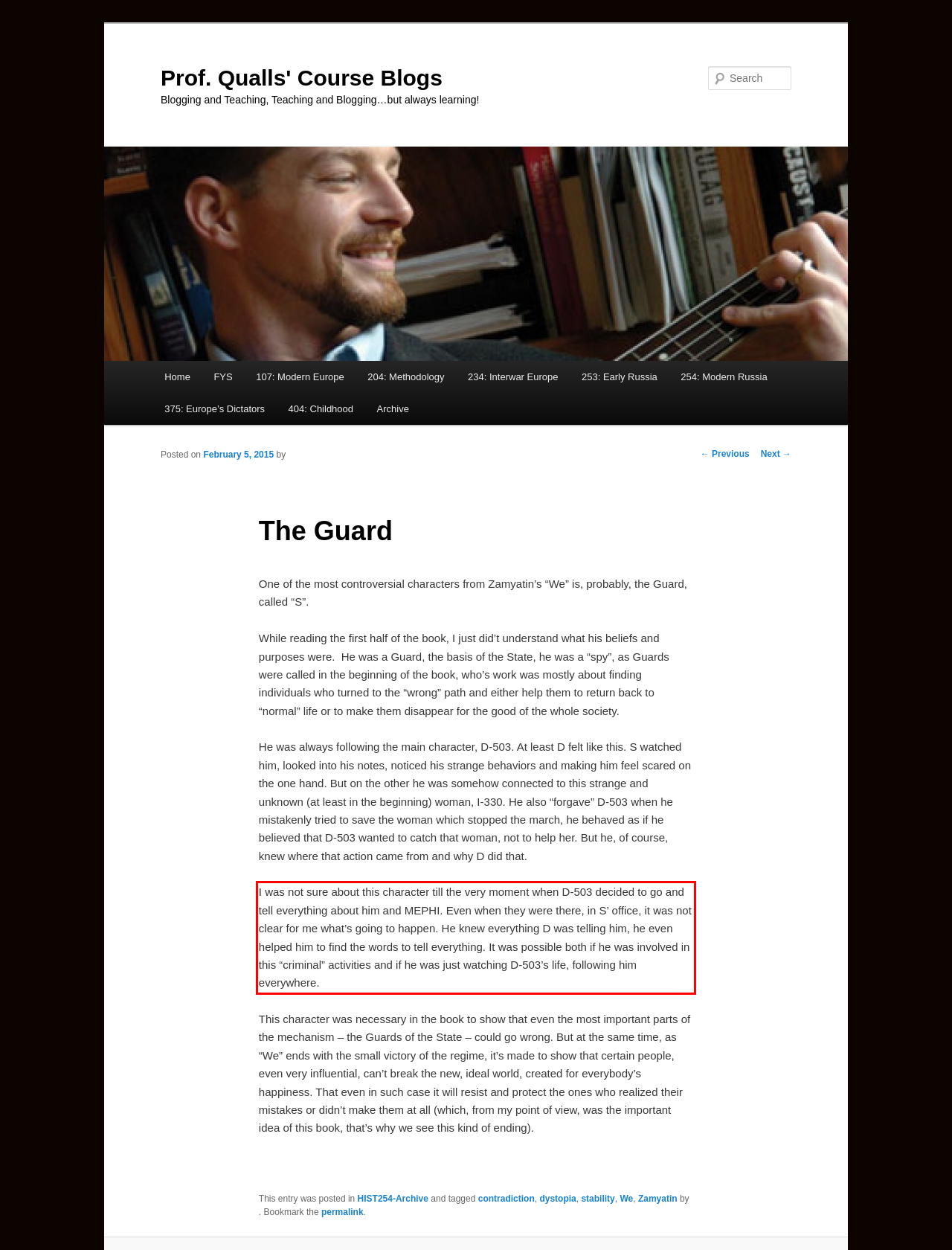Analyze the screenshot of the webpage and extract the text from the UI element that is inside the red bounding box.

I was not sure about this character till the very moment when D-503 decided to go and tell everything about him and MEPHI. Even when they were there, in S’ office, it was not clear for me what’s going to happen. He knew everything D was telling him, he even helped him to find the words to tell everything. It was possible both if he was involved in this “criminal” activities and if he was just watching D-503’s life, following him everywhere.